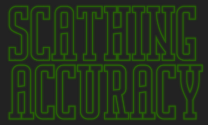What is the tone of the brand?
Answer the question with a single word or phrase derived from the image.

Humorous or critical